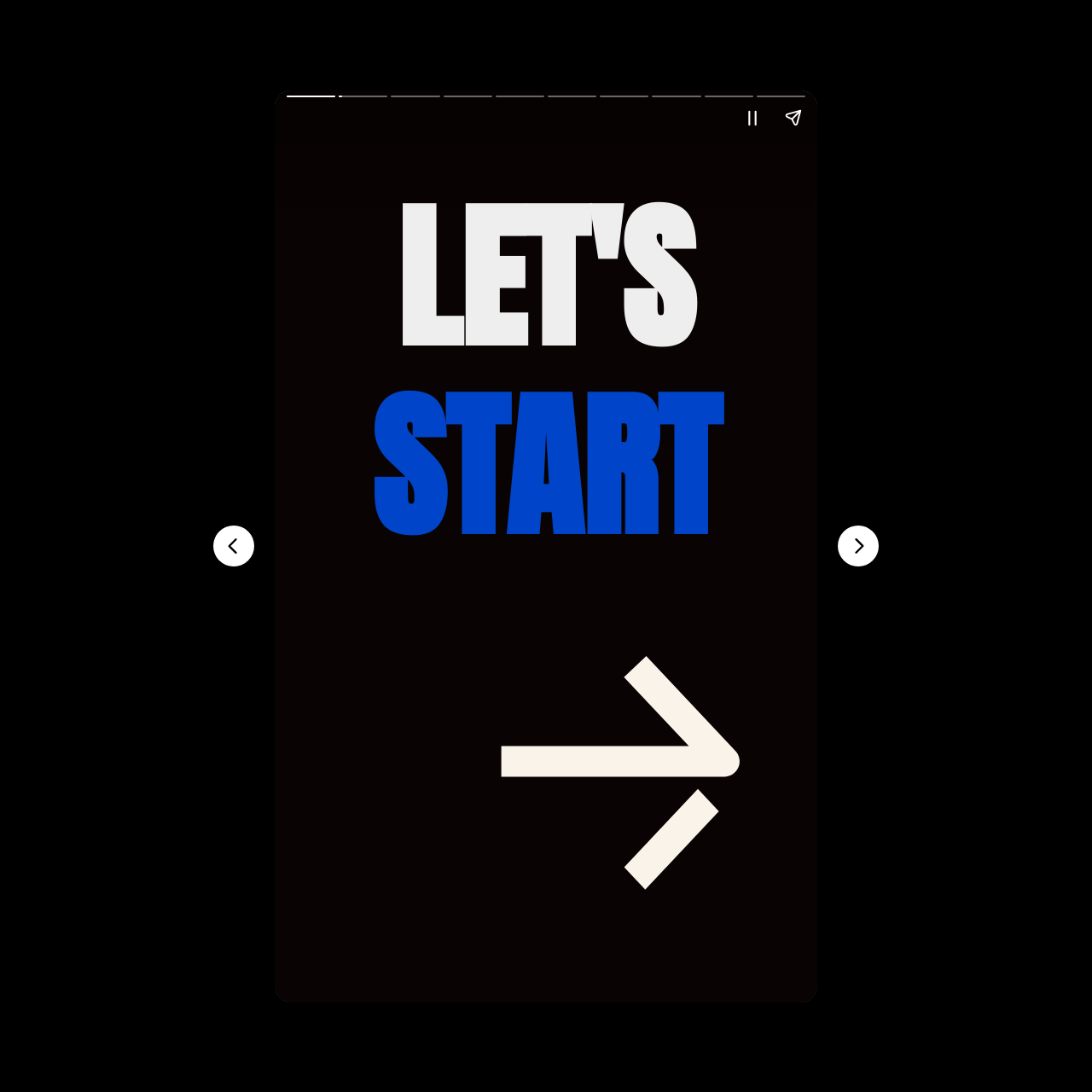Create an elaborate caption for the webpage.

The webpage is about planning a road trip along the Pacific Coast Highway. At the top, there is a prominent heading that reads "LET'S START", which is centered horizontally and takes up about a third of the screen's vertical space. Below the heading, there is an arrow icon, slightly to the right of the center.

On the left side of the page, there is a canvas that spans the entire height of the screen. On top of the canvas, there is a complementary section that takes up about half of the screen's width and a quarter of its height. Within this section, there are two buttons, "Pause story" and "Share story", placed side by side, with the "Pause story" button on the left.

At the bottom of the page, there are two navigation buttons, "Previous page" and "Next page", placed on the left and right sides, respectively. These buttons are centered vertically and take up about a quarter of the screen's width each.